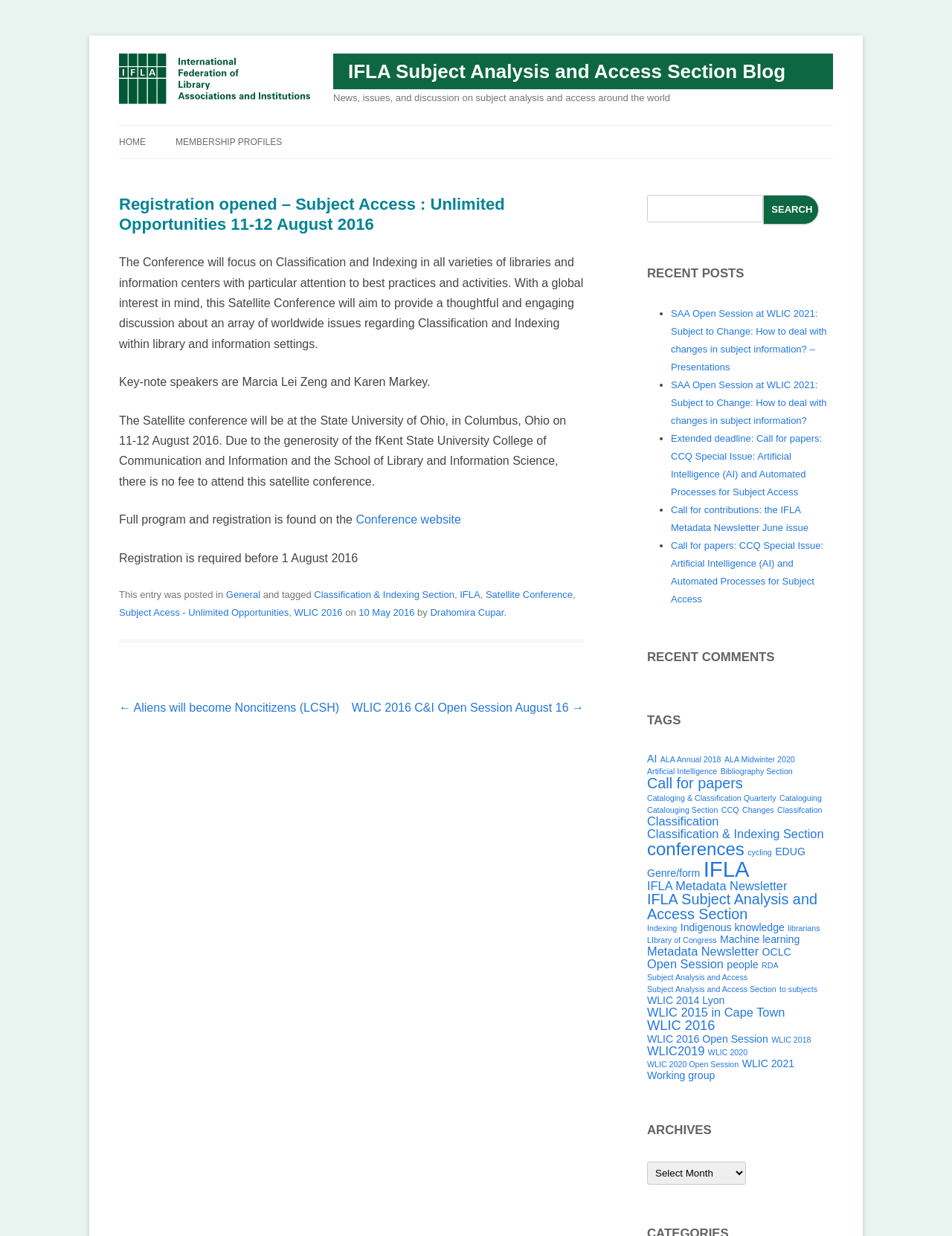Locate the bounding box coordinates of the area that needs to be clicked to fulfill the following instruction: "Click the 'HOME' link". The coordinates should be in the format of four float numbers between 0 and 1, namely [left, top, right, bottom].

[0.125, 0.102, 0.153, 0.128]